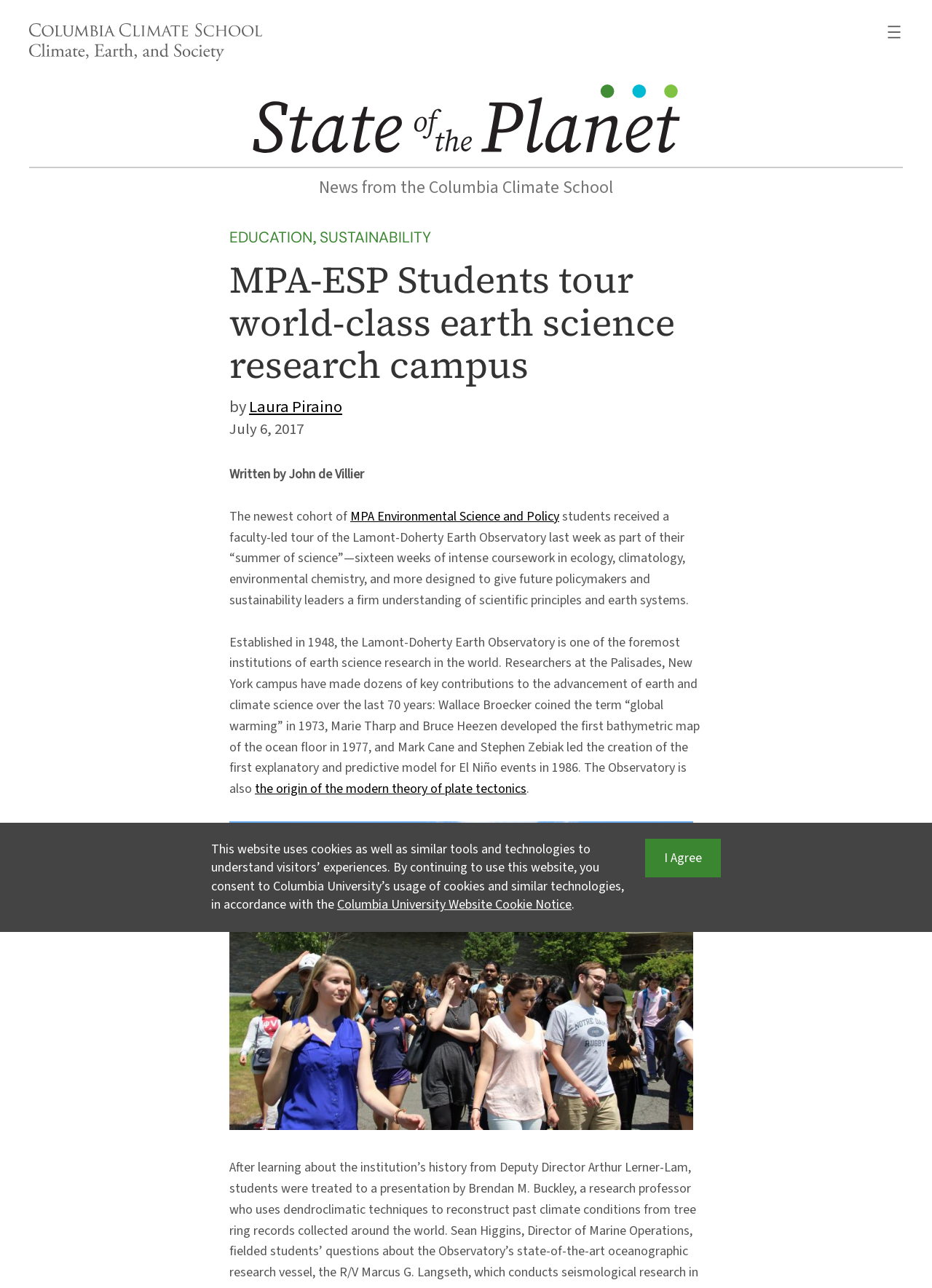Find the bounding box of the UI element described as: "Education". The bounding box coordinates should be given as four float values between 0 and 1, i.e., [left, top, right, bottom].

[0.246, 0.176, 0.335, 0.192]